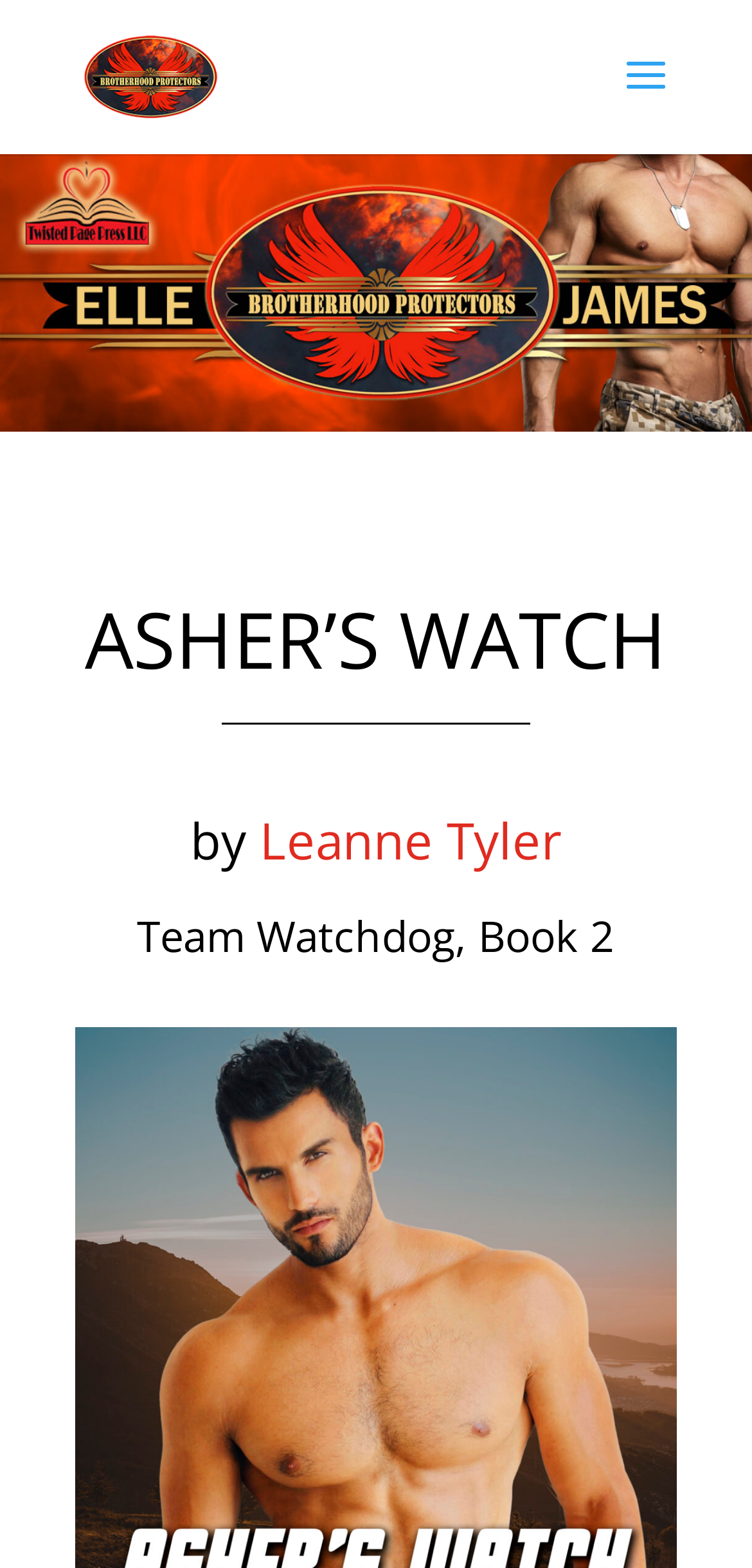Describe all the visual and textual components of the webpage comprehensively.

The webpage is about "Asher's Watch" and appears to be a book page. At the top left, there is a link to "Twisted Page" accompanied by a small image with the same name. Below this, a large banner image spans the entire width of the page. 

The main content of the page is centered and starts with a large heading "ASHER'S WATCH". Below this heading, there is a subheading "by Leanne Tyler", where "Leanne Tyler" is a clickable link. Further down, there is another heading "Team Watchdog, Book 2", which suggests that "Asher's Watch" is the second book in the "Team Watchdog" series.